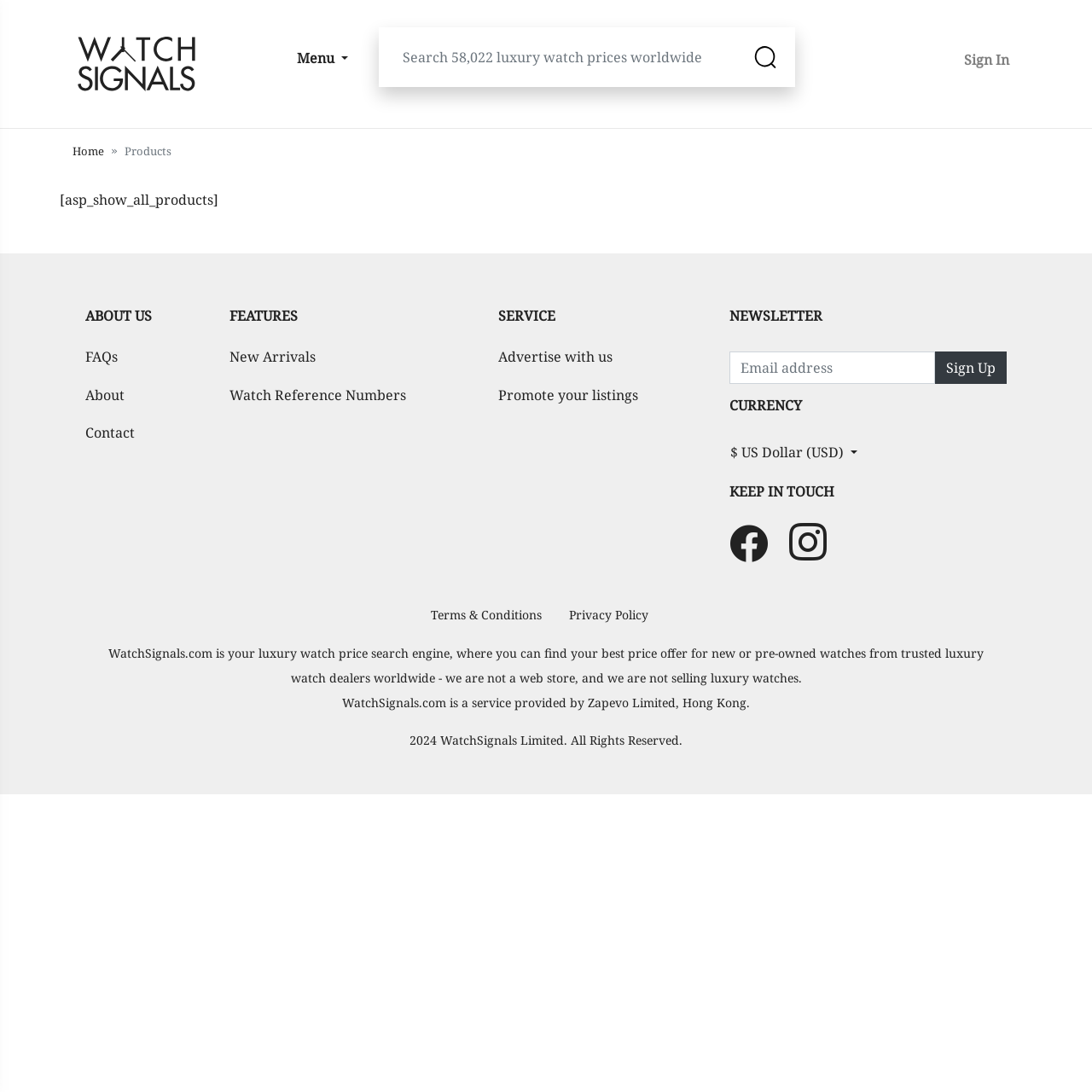Locate the bounding box coordinates of the element that should be clicked to execute the following instruction: "Search for a product".

[0.359, 0.038, 0.686, 0.067]